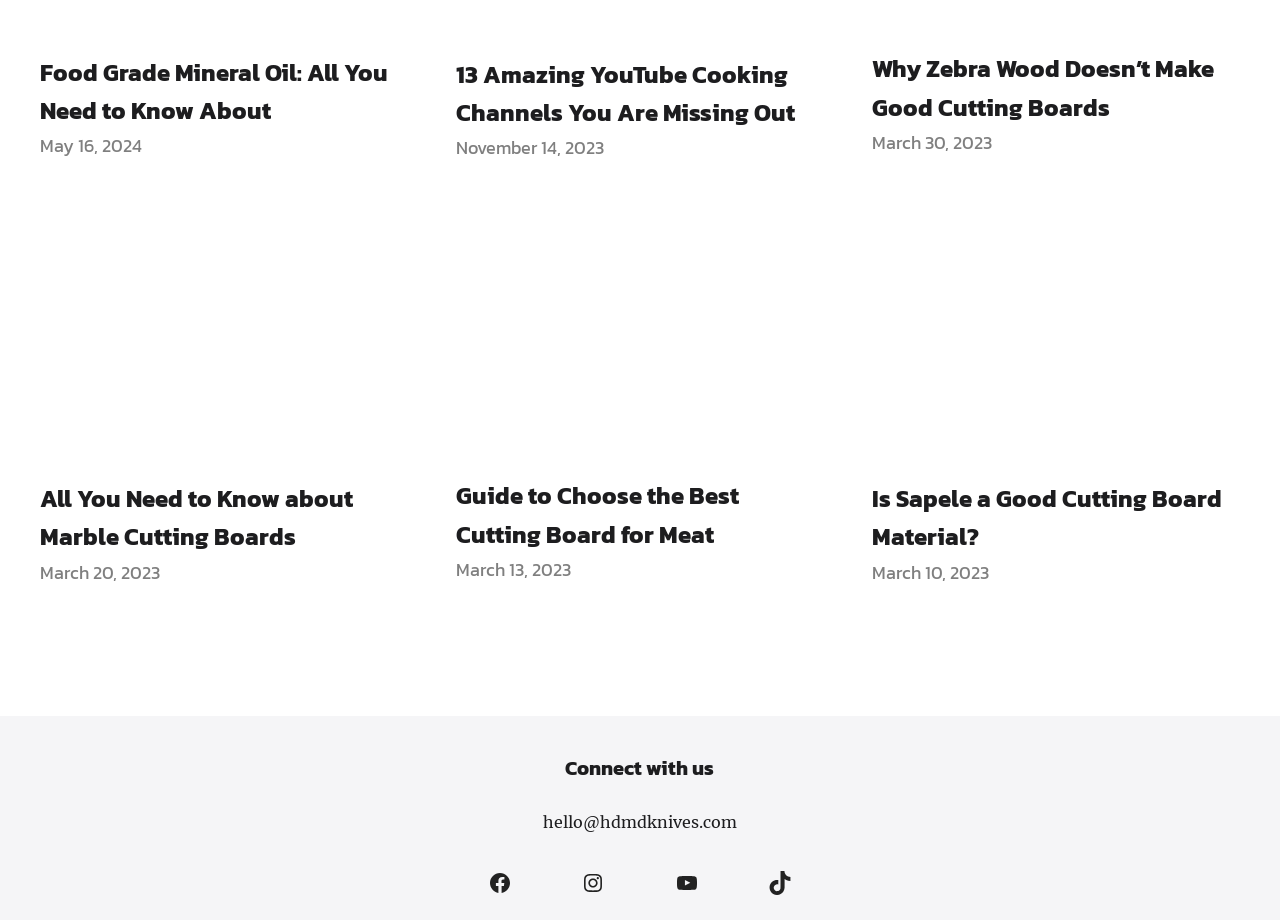Respond to the following question using a concise word or phrase: 
What is the material discussed in the third article?

Zebra Wood